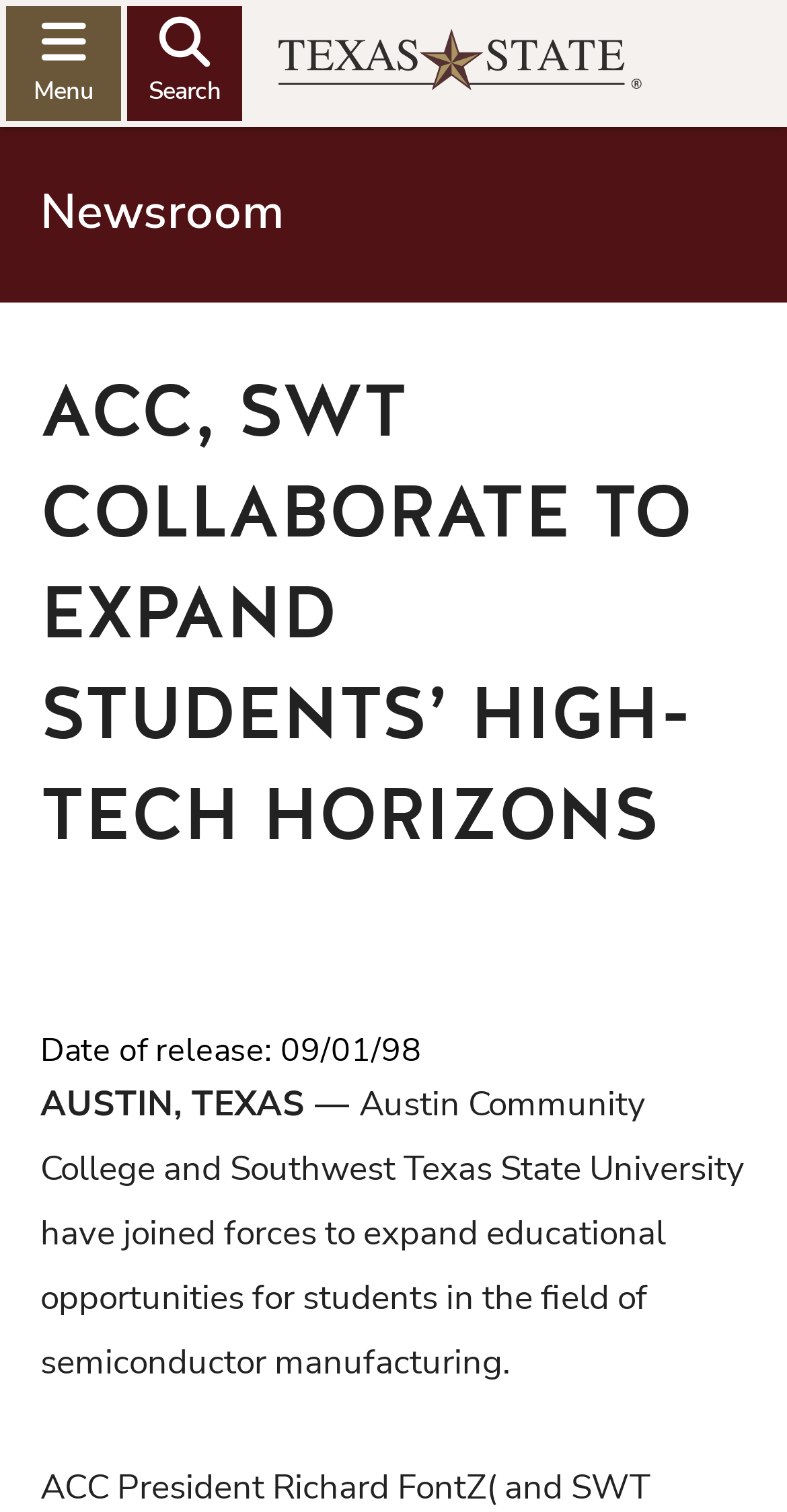What is the date of release?
Please answer the question with a detailed response using the information from the screenshot.

I found the answer by looking at the StaticText element with the text 'Date of release: 09/01/98' which is located in the 'Organization Information' region.